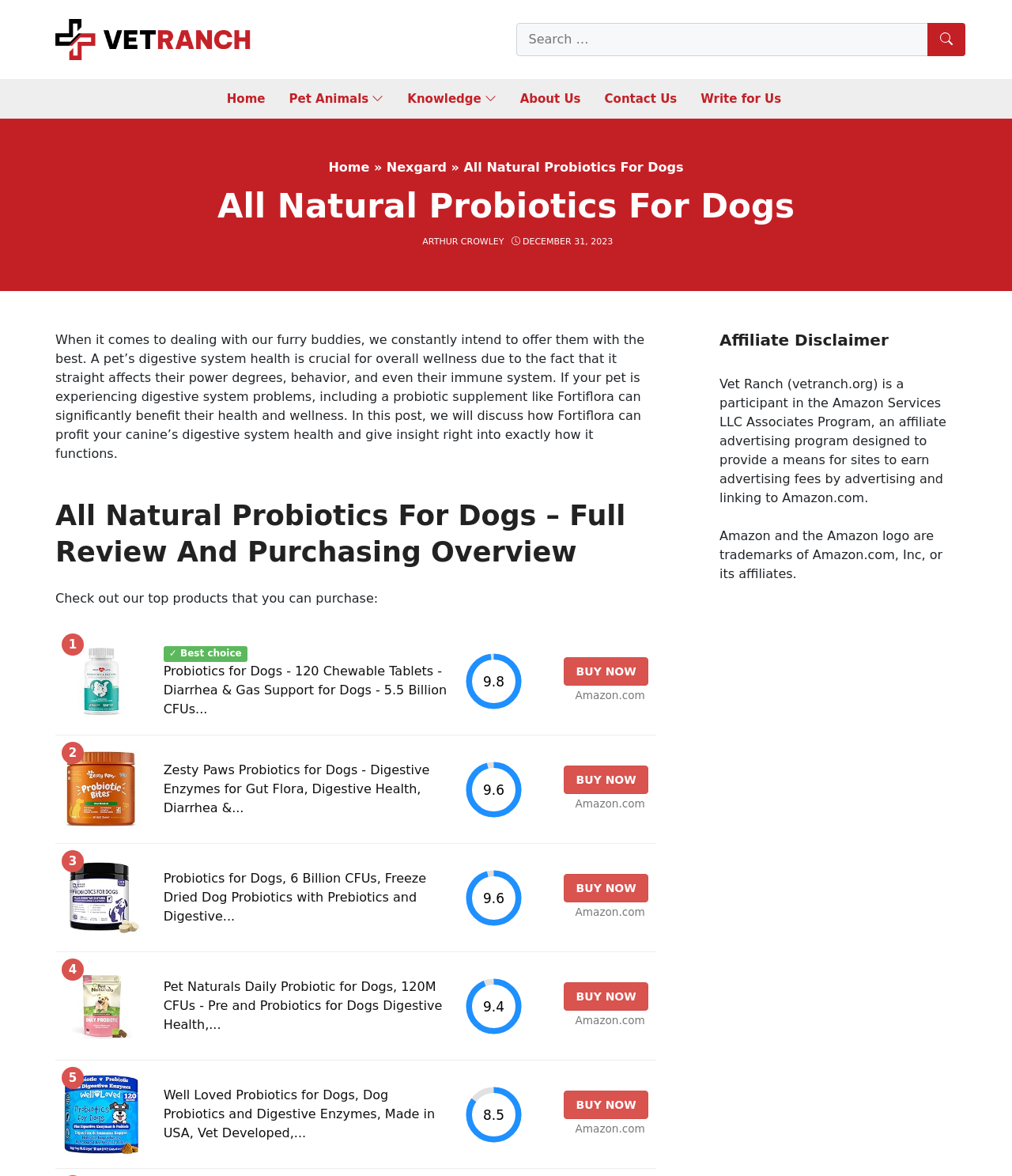What is the purpose of the search bar?
Please provide a comprehensive answer based on the contents of the image.

The search bar is located at the top of the webpage, with a placeholder text 'Search for:', suggesting that it allows users to search for specific content within the website.